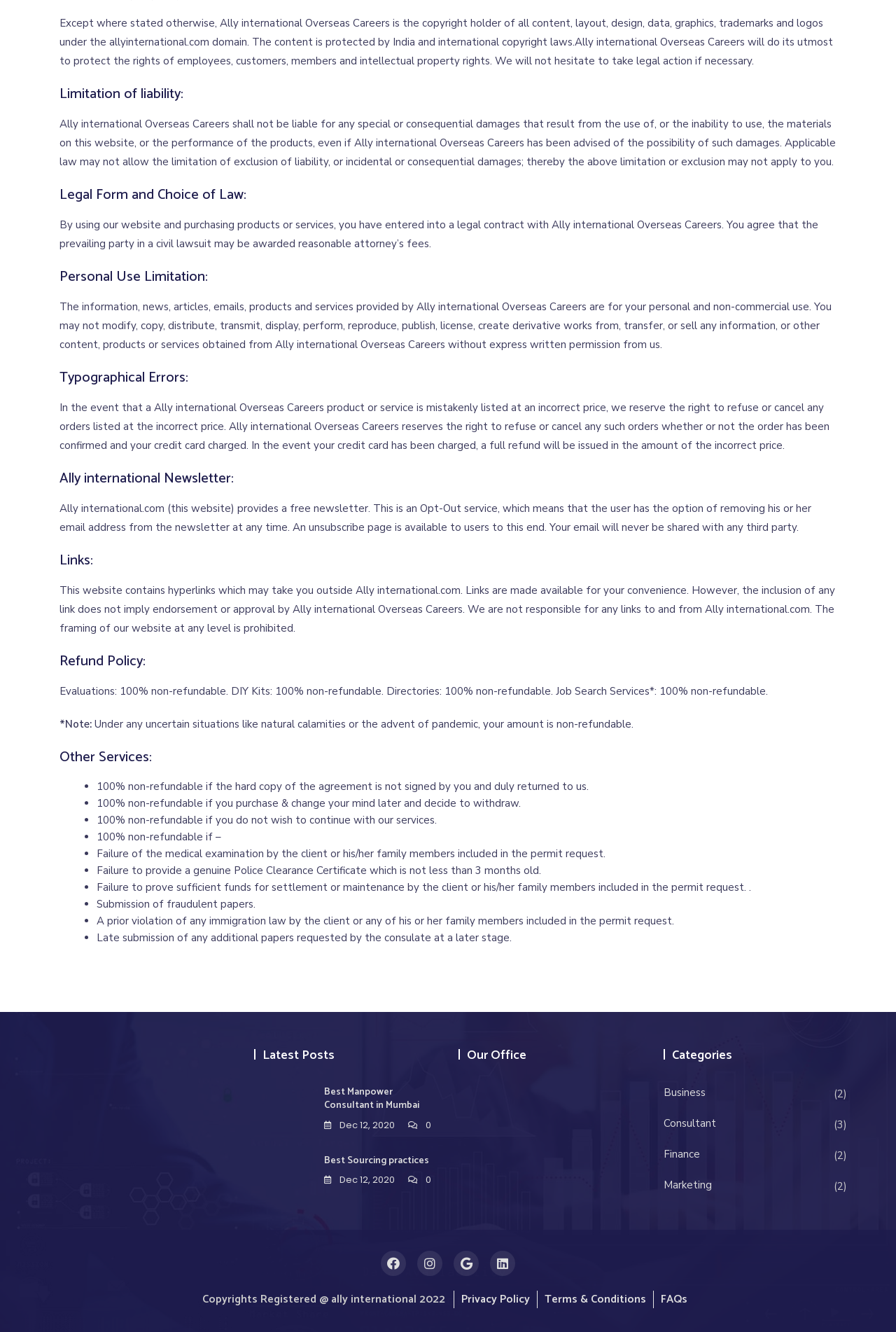What happens if a Ally international Overseas Careers product or service is mistakenly listed at an incorrect price?
Using the visual information, respond with a single word or phrase.

Refuse or cancel orders